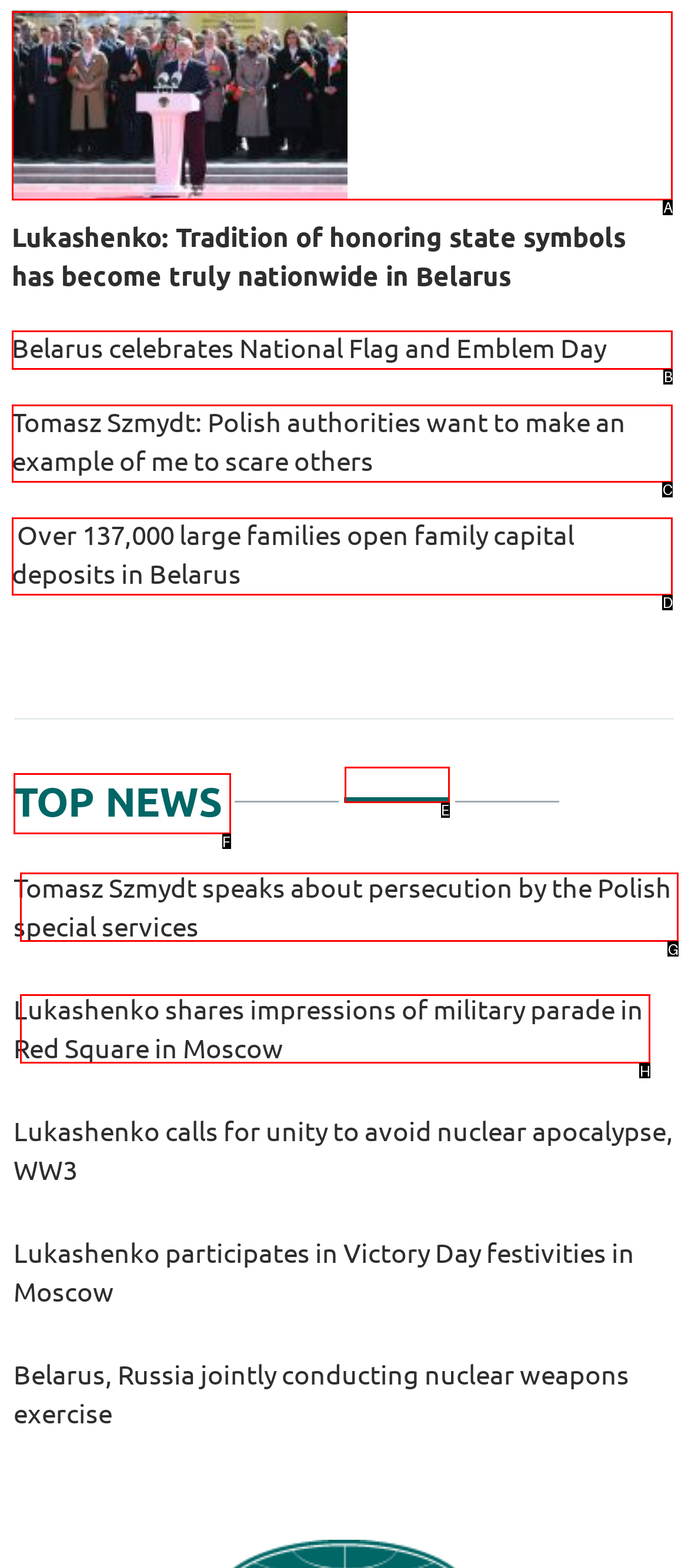Determine which element should be clicked for this task: Select the second tab
Answer with the letter of the selected option.

E